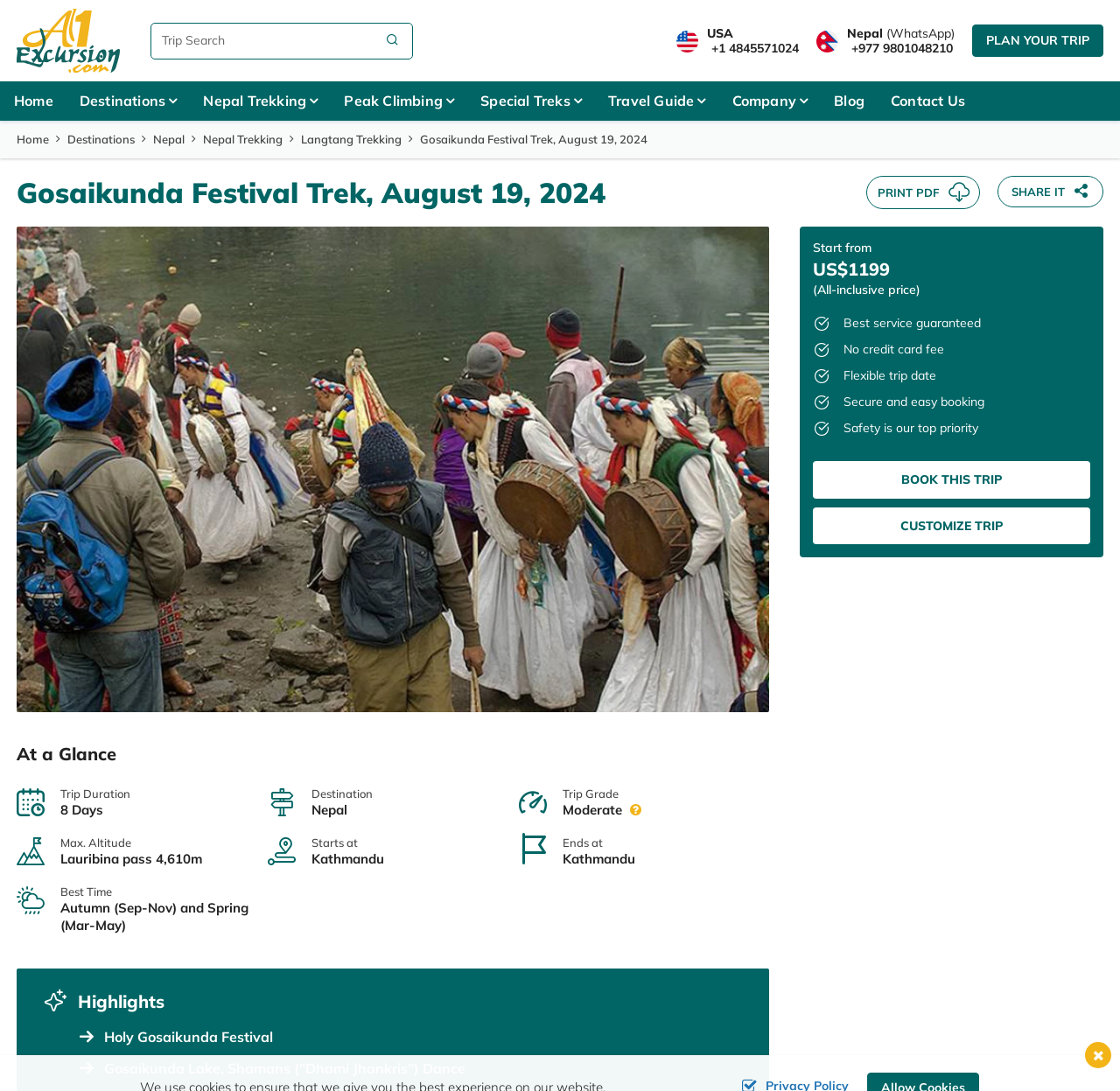What is the duration of the trip?
From the screenshot, supply a one-word or short-phrase answer.

8 Days